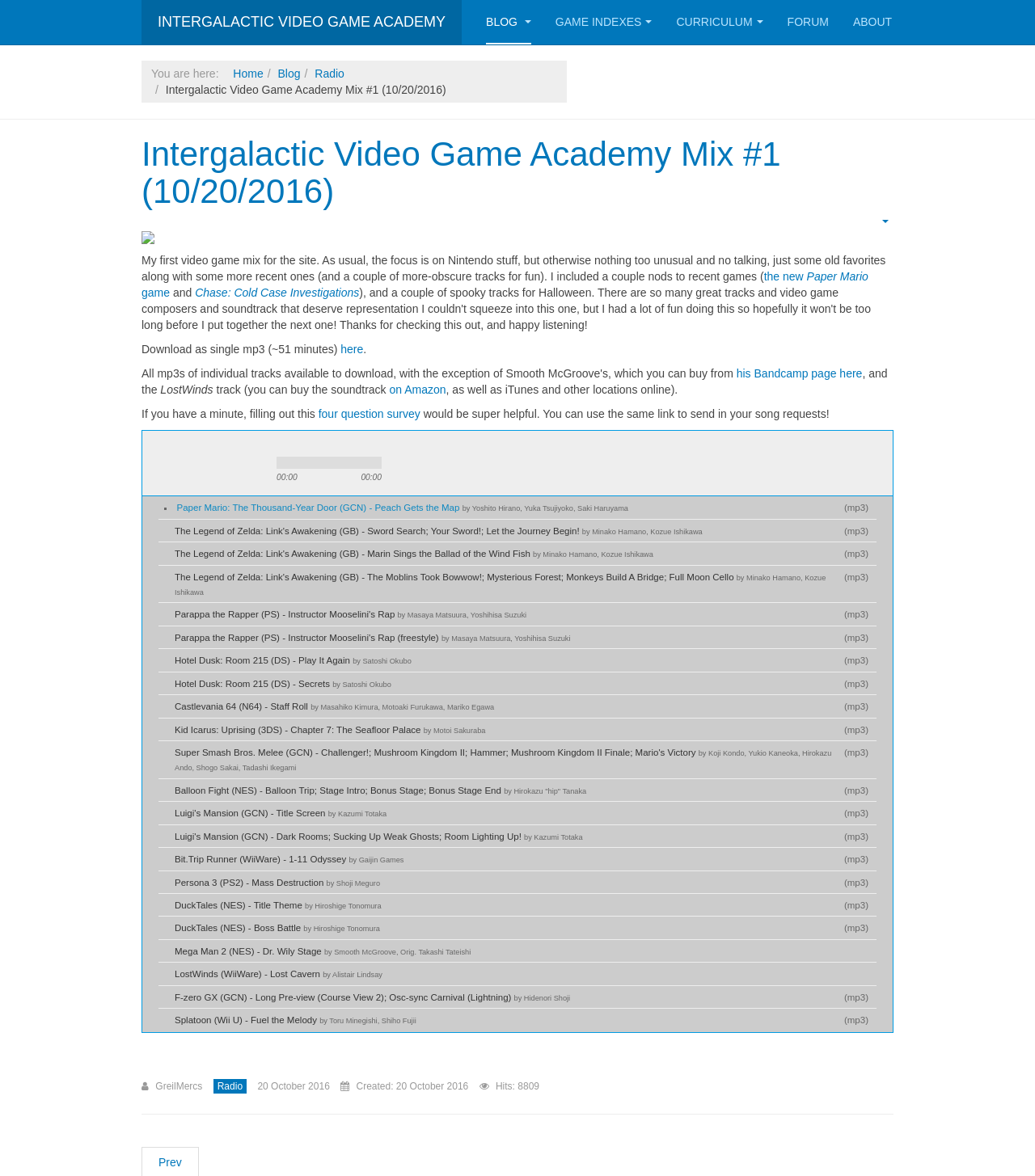Please determine the bounding box coordinates, formatted as (top-left x, top-left y, bottom-right x, bottom-right y), with all values as floating point numbers between 0 and 1. Identify the bounding box of the region described as: equal access/equal opportunity

None